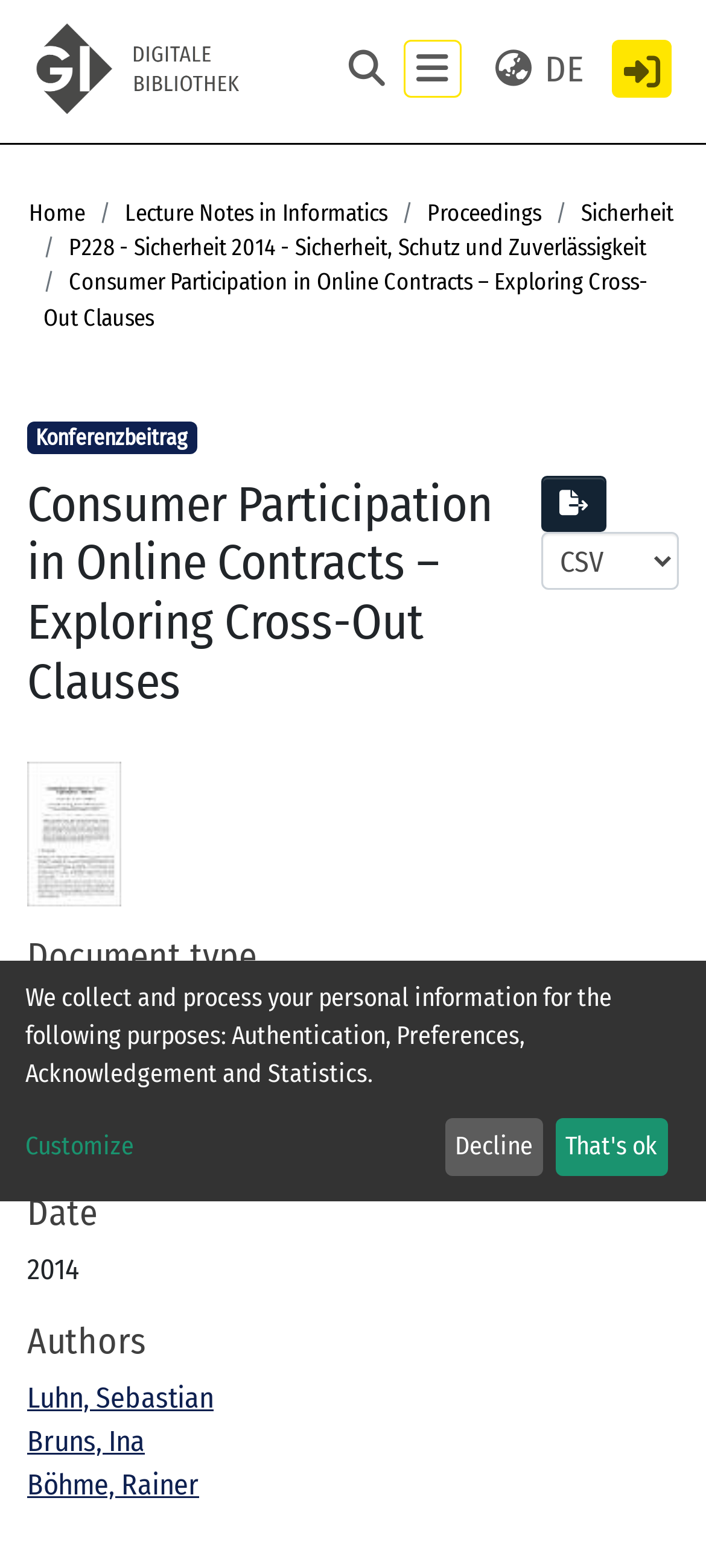Locate and generate the text content of the webpage's heading.

Consumer Participation in Online Contracts – Exploring Cross-Out Clauses